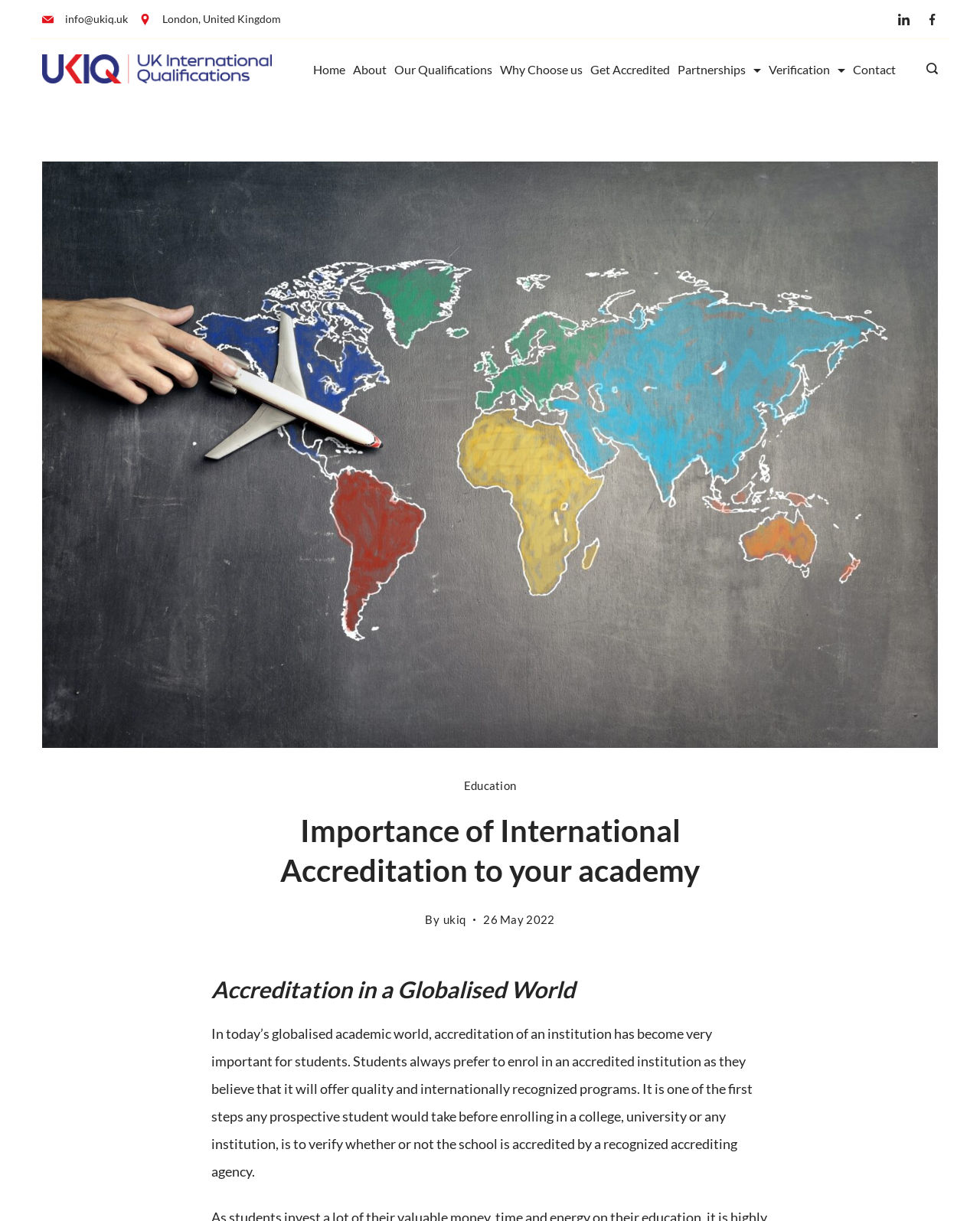Create a full and detailed caption for the entire webpage.

The webpage is about the importance of international accreditation for an academy, specifically highlighting the benefits of accreditation in a globalized academic world. 

At the top left corner, there is a logo of UK International Qualifications, accompanied by a navigation menu with links to various pages, including Home, About, Our Qualifications, Why Choose us, Get Accredited, Partnerships, Verification, and Contact. 

On the top right corner, there are social media links to LinkedIn and Facebook, each with an accompanying image. 

Below the navigation menu, there is a prominent heading that reads "Importance of International Accreditation to your academy". 

Following this heading, there is a subheading "Accreditation in a Globalised World" and a paragraph of text that explains the significance of accreditation for students in today's globalized academic world. The text describes how students prefer to enroll in accredited institutions, believing they offer quality and internationally recognized programs. 

The webpage also features a search icon link at the top right corner, allowing users to search for specific content.